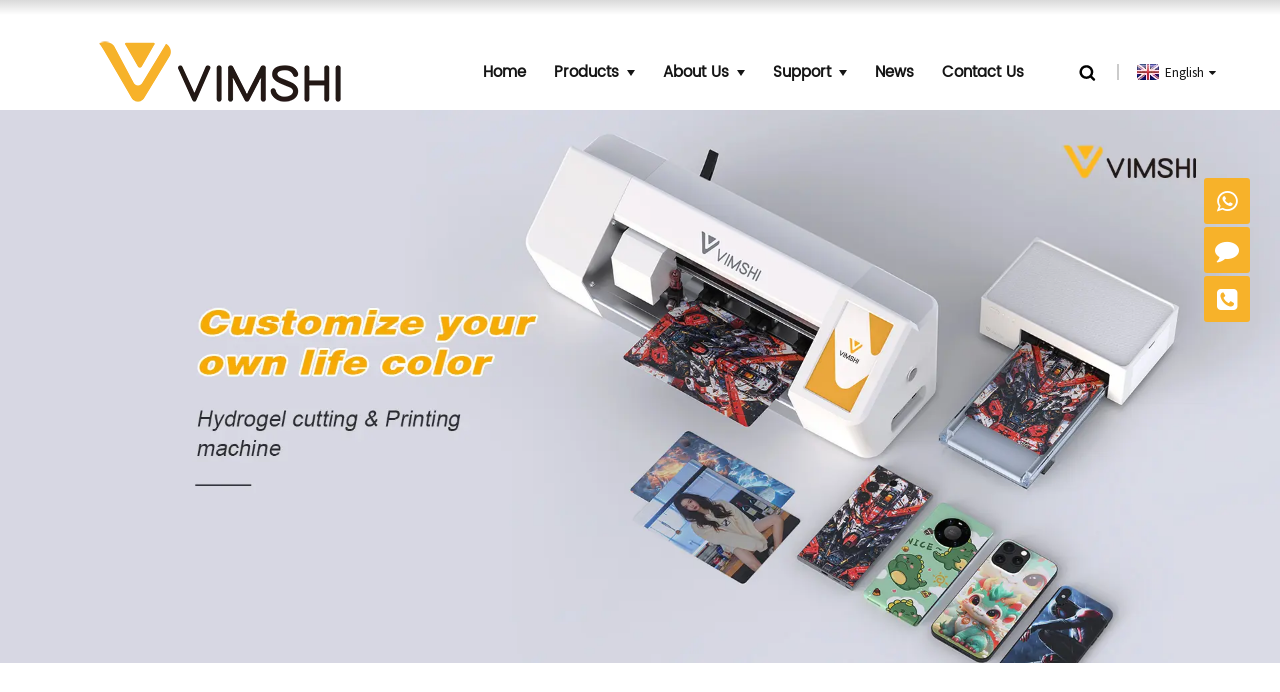Please determine the bounding box coordinates for the UI element described here. Use the format (top-left x, top-left y, bottom-right x, bottom-right y) with values bounded between 0 and 1: +86 19860070034

[0.941, 0.399, 0.977, 0.465]